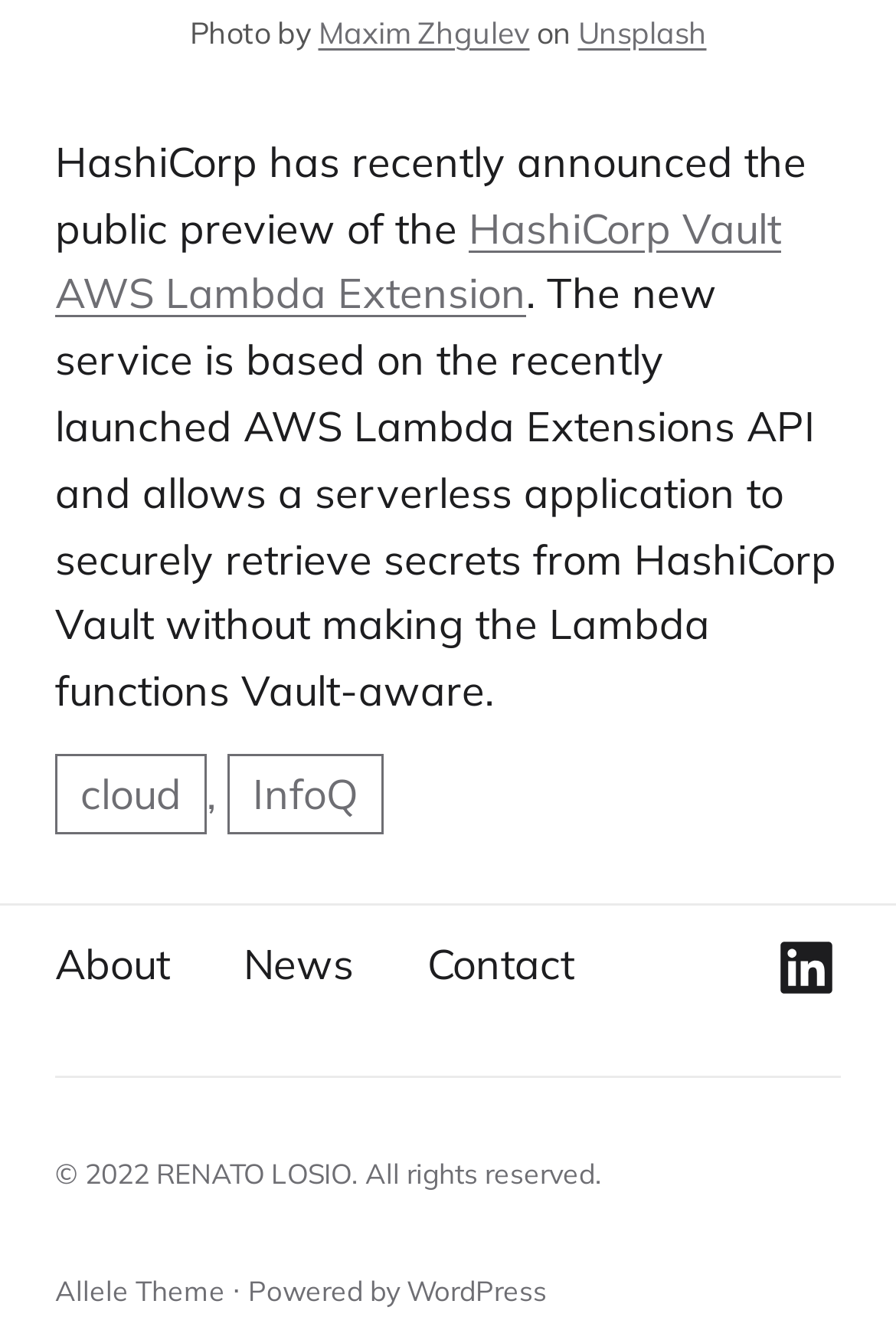Locate the bounding box coordinates of the UI element described by: "HashiCorp Vault AWS Lambda Extension". The bounding box coordinates should consist of four float numbers between 0 and 1, i.e., [left, top, right, bottom].

[0.062, 0.15, 0.872, 0.239]